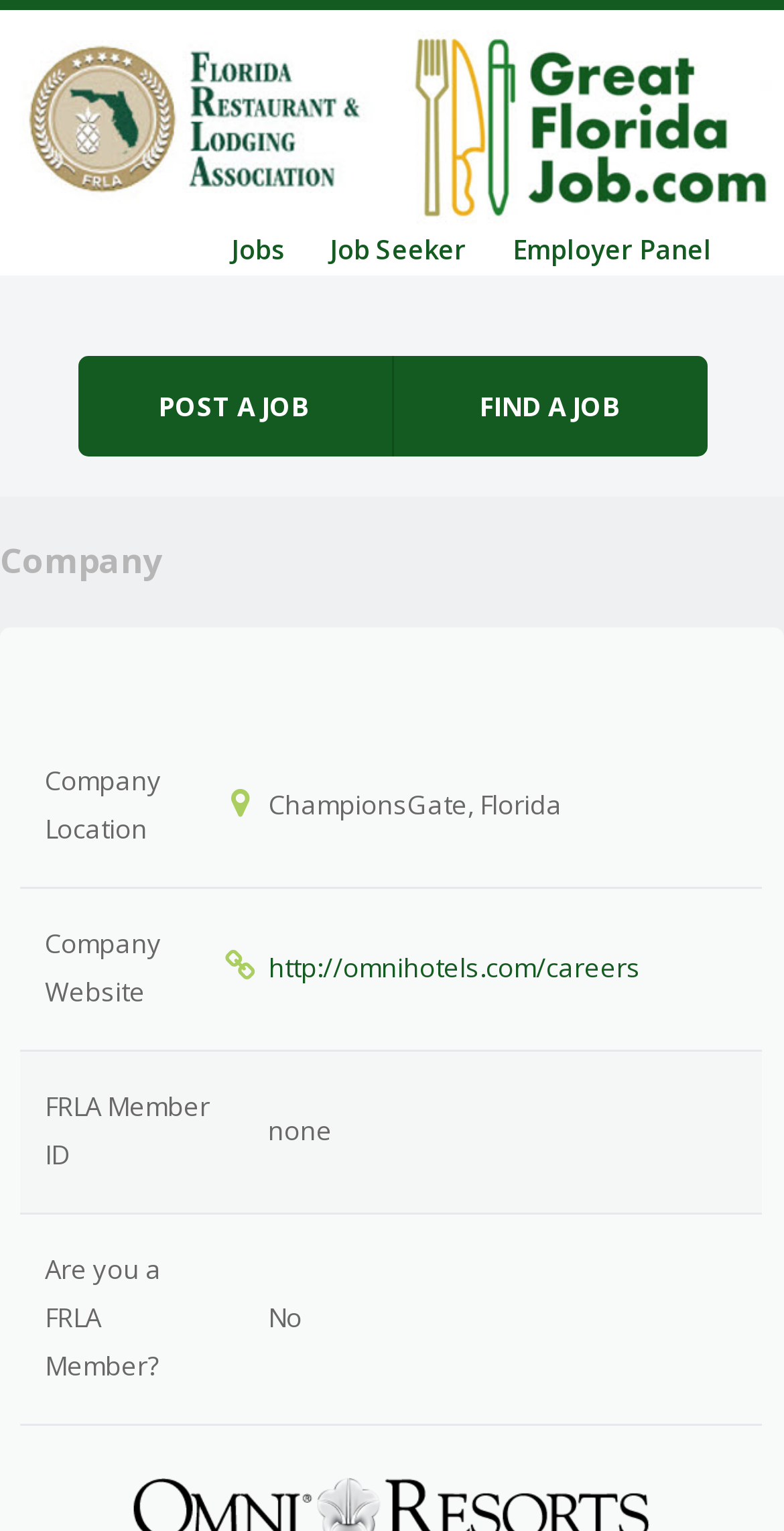Predict the bounding box of the UI element based on the description: "Post a job". The coordinates should be four float numbers between 0 and 1, formatted as [left, top, right, bottom].

[0.099, 0.232, 0.499, 0.298]